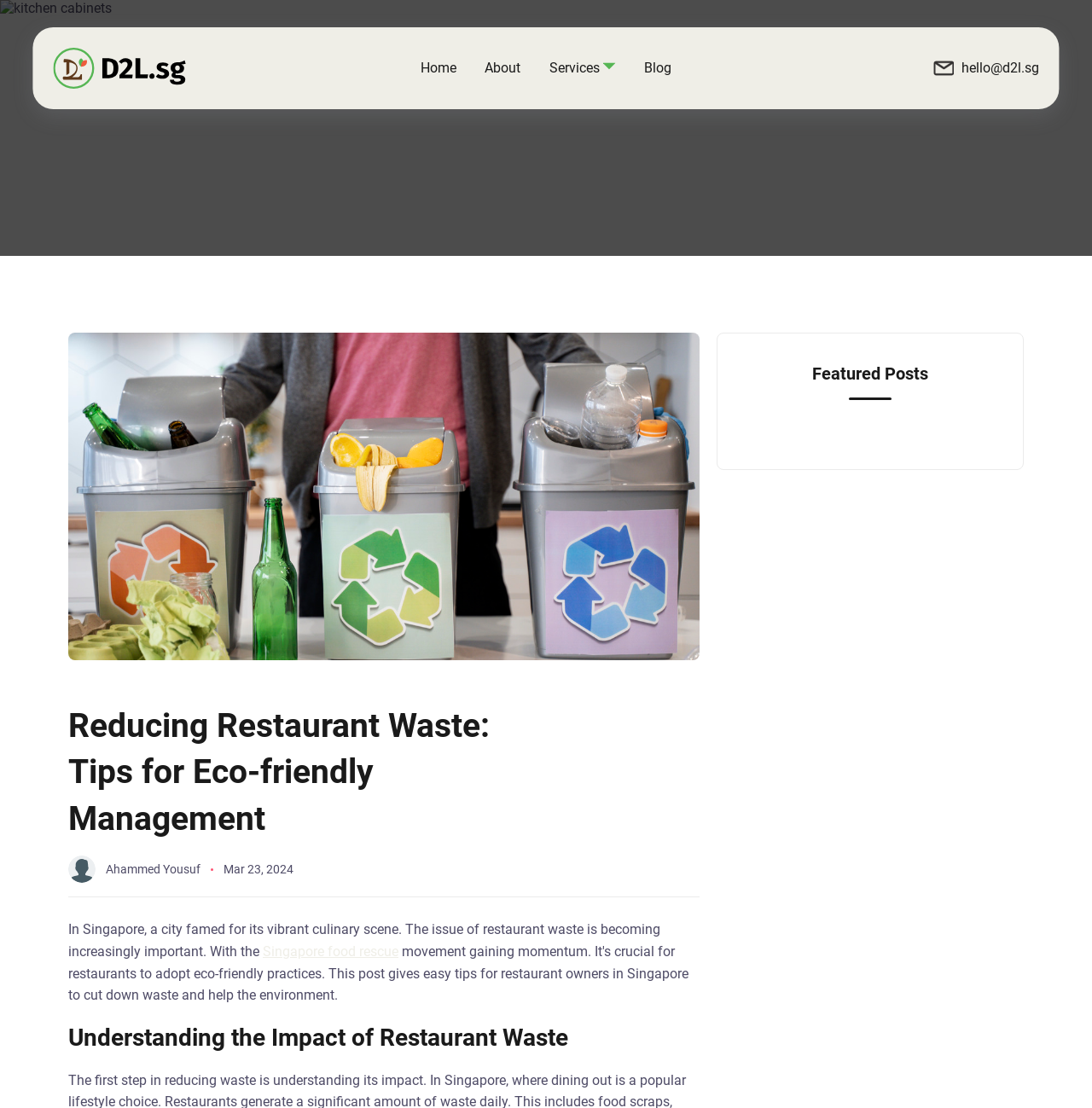Utilize the details in the image to thoroughly answer the following question: What is the link related to in the article?

The link 'Singapore food rescue' is related to the article's topic of reducing restaurant waste, as it is mentioned in the text 'In Singapore, a city famed for its vibrant culinary scene. The issue of restaurant waste is becoming increasingly important. With the...'.